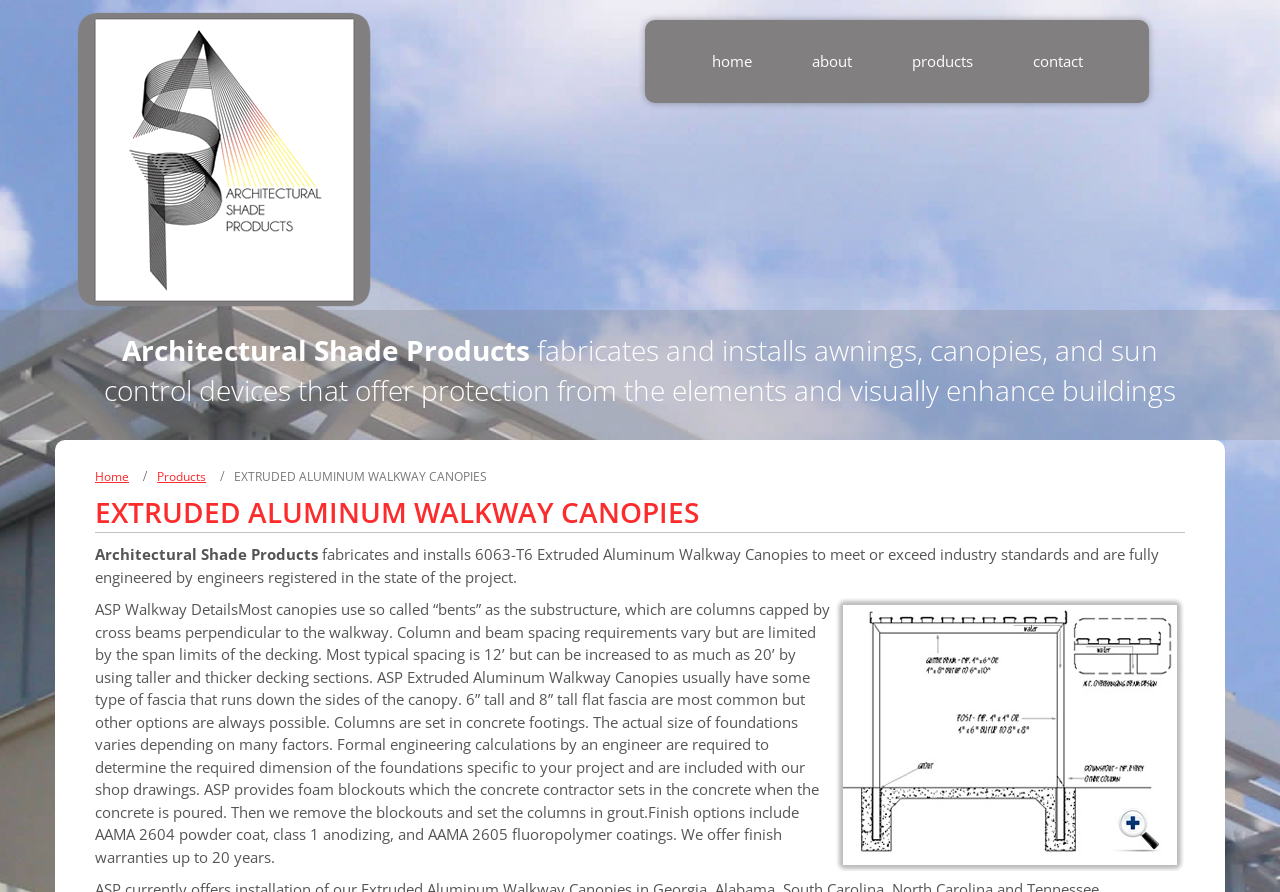Describe all the significant parts and information present on the webpage.

The webpage is about Architectural Shade Products, a company that designs, fabricates, and installs walkway canopies, awnings, and sun control devices. At the top left of the page, there is a logo image. Below the logo, there is a navigation menu with links to "home", "about", "products", and "contact". 

To the right of the logo, there is a heading that reads "Architectural Shade Products" followed by a brief description of the company's services. Below this, there is a large image that takes up most of the width of the page.

On the left side of the page, there is a complementary section with links to "Home" and "Products", as well as a heading that reads "EXTRUDED ALUMINUM WALKWAY CANOPIES". Below this heading, there is a brief description of the company's extruded aluminum walkway canopies, followed by a detailed description of the product's features, including its substructure, fascia, columns, foundations, and finish options.

Throughout the page, there are a total of 5 links, 6 static text elements, 1 image, and 1 heading. The text elements provide detailed information about the company's products and services, while the image and navigation menu provide visual appeal and ease of navigation.